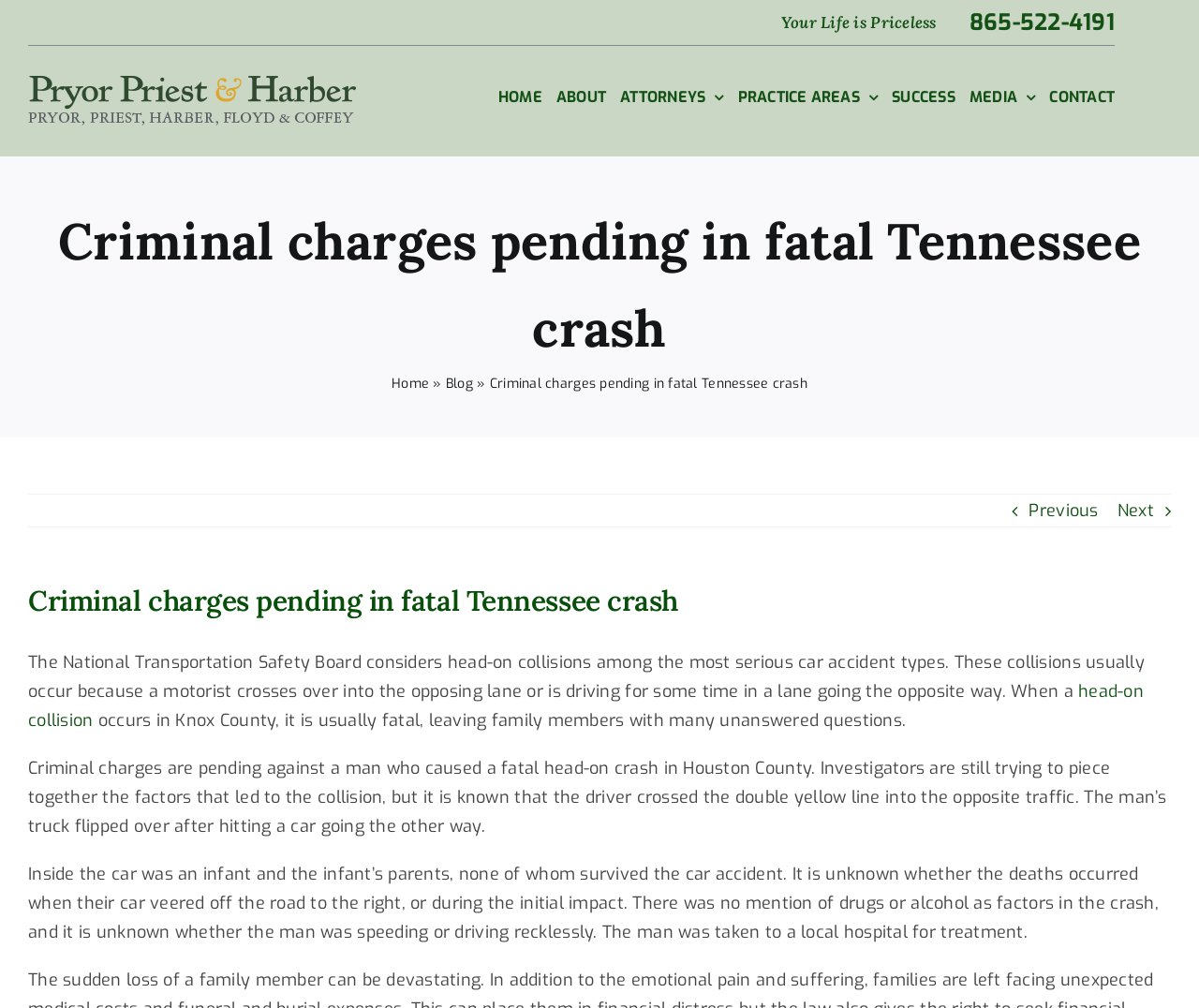Locate the bounding box of the UI element based on this description: "alt="Pryor Priest & Harber Logo"". Provide four float numbers between 0 and 1 as [left, top, right, bottom].

[0.023, 0.075, 0.297, 0.125]